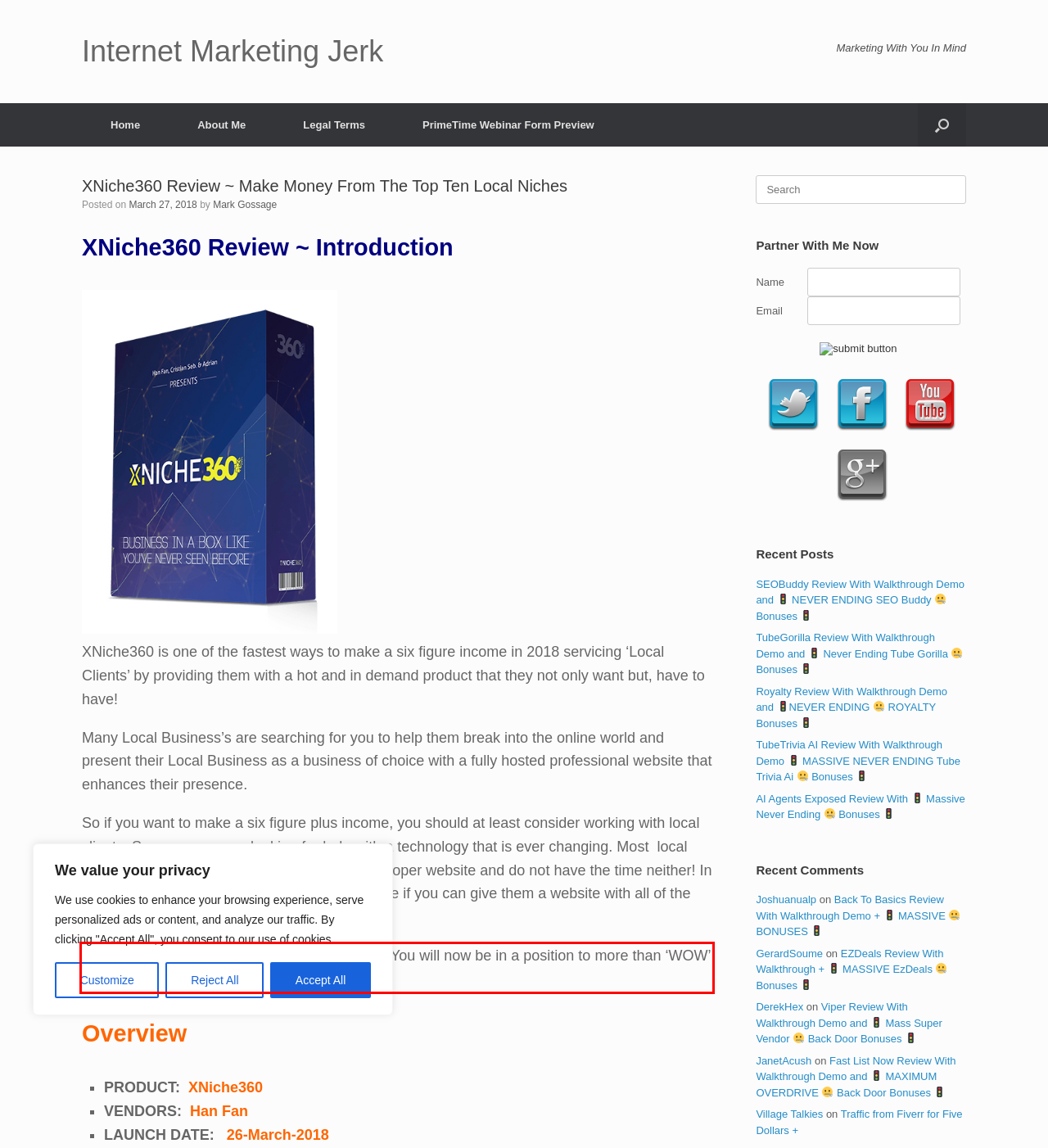Given a webpage screenshot, identify the text inside the red bounding box using OCR and extract it.

XNiche360 places the power at your fingertips. You will now be in a position to more than ‘WOW’ Local Business’s.